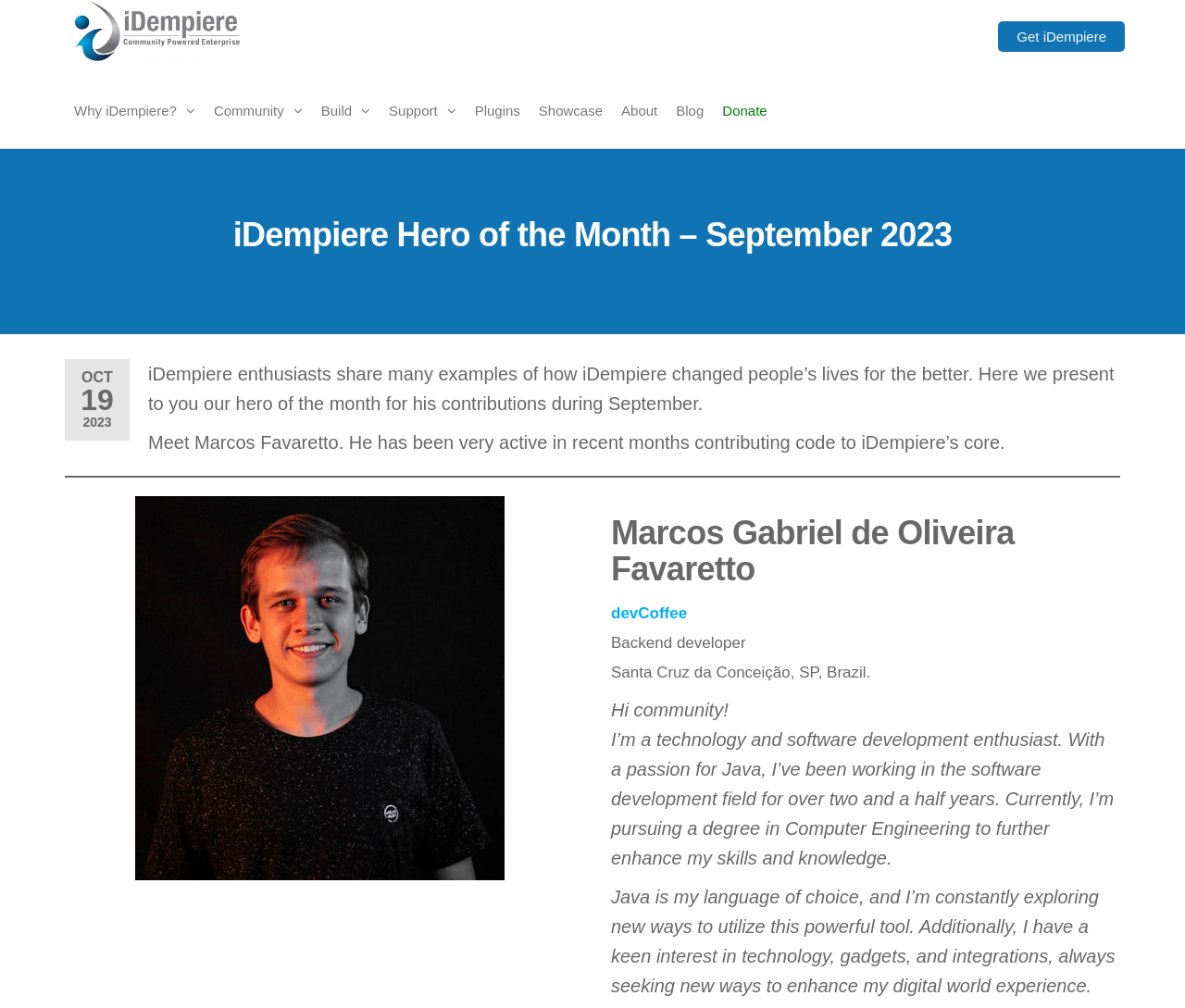Determine the bounding box coordinates for the area you should click to complete the following instruction: "Check the 'Jobs' section".

None